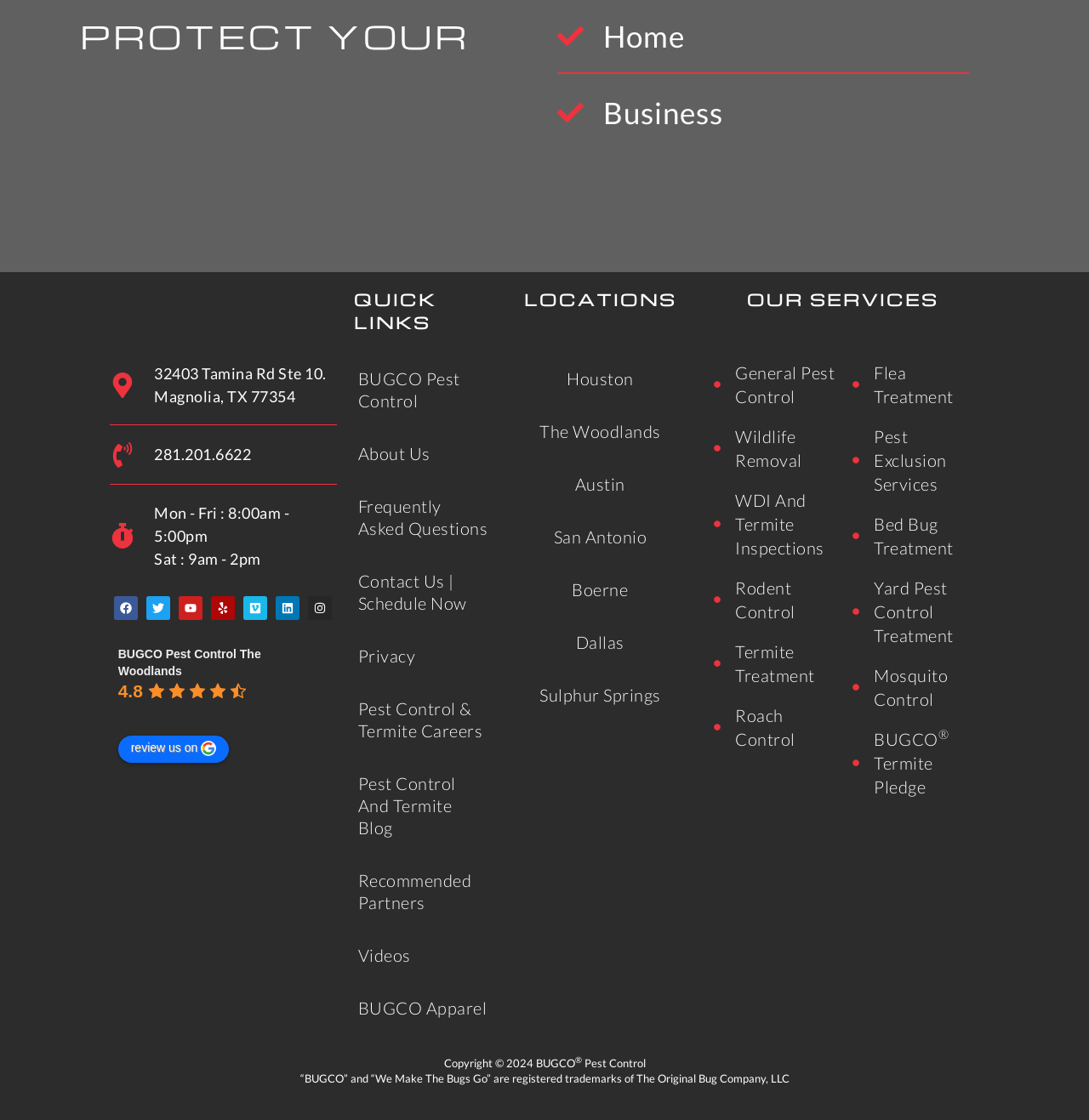Pinpoint the bounding box coordinates of the clickable area necessary to execute the following instruction: "Learn about pest control services". The coordinates should be given as four float numbers between 0 and 1, namely [left, top, right, bottom].

[0.656, 0.322, 0.767, 0.364]